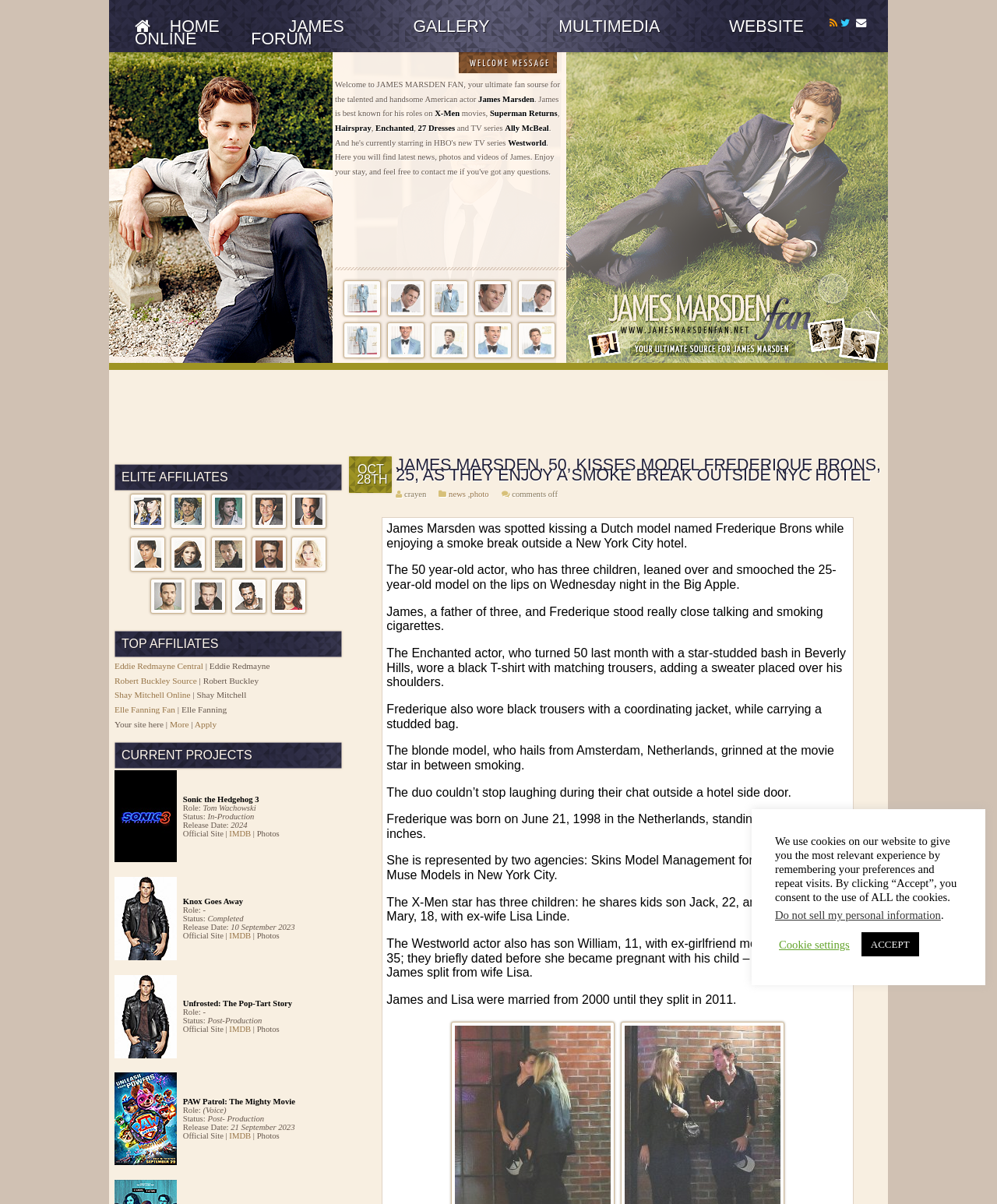Use a single word or phrase to answer this question: 
What is the purpose of the table in the middle of the page?

To display links